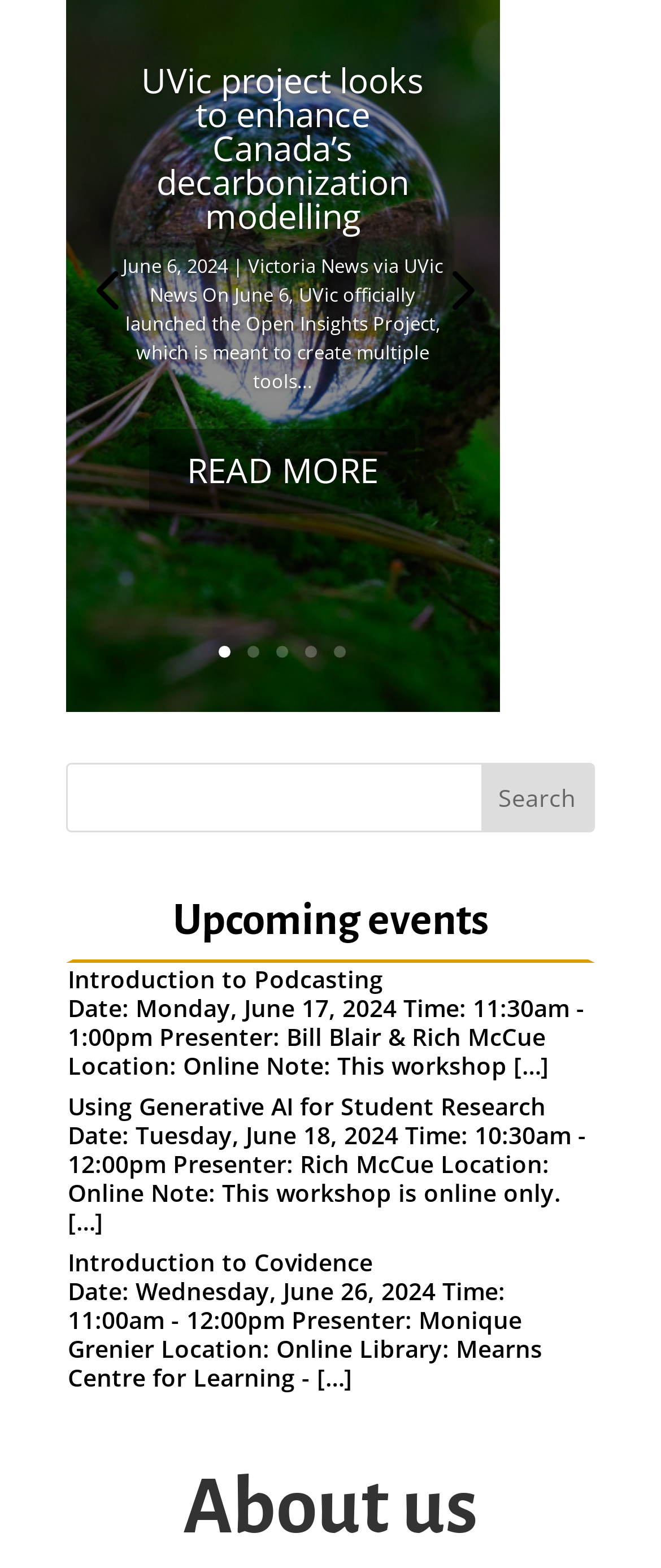Can you show the bounding box coordinates of the region to click on to complete the task described in the instruction: "register for Introduction to Podcasting"?

[0.103, 0.614, 0.579, 0.635]